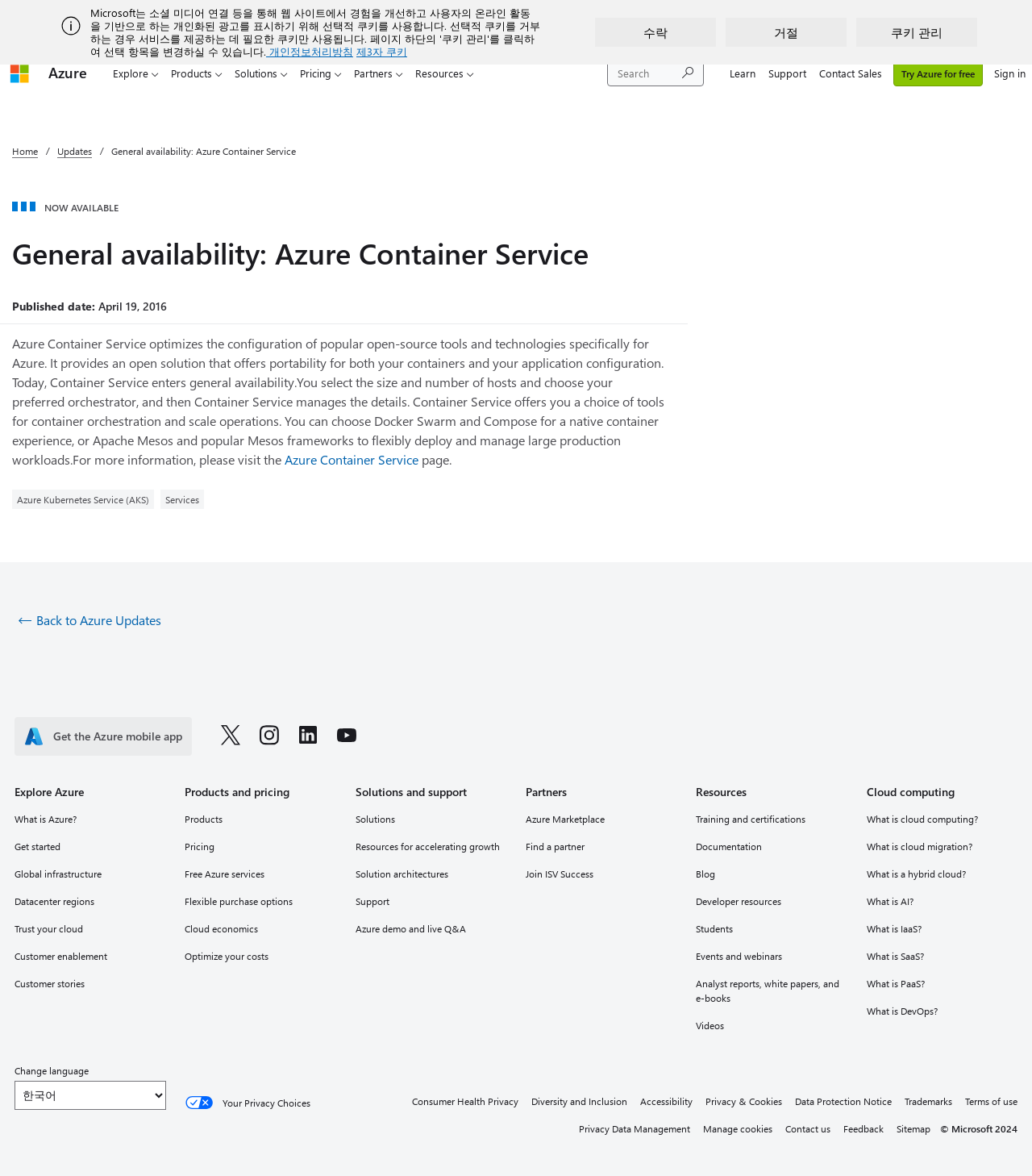Answer the following query concisely with a single word or phrase:
How many links are in the 'Explore Azure' section?

6